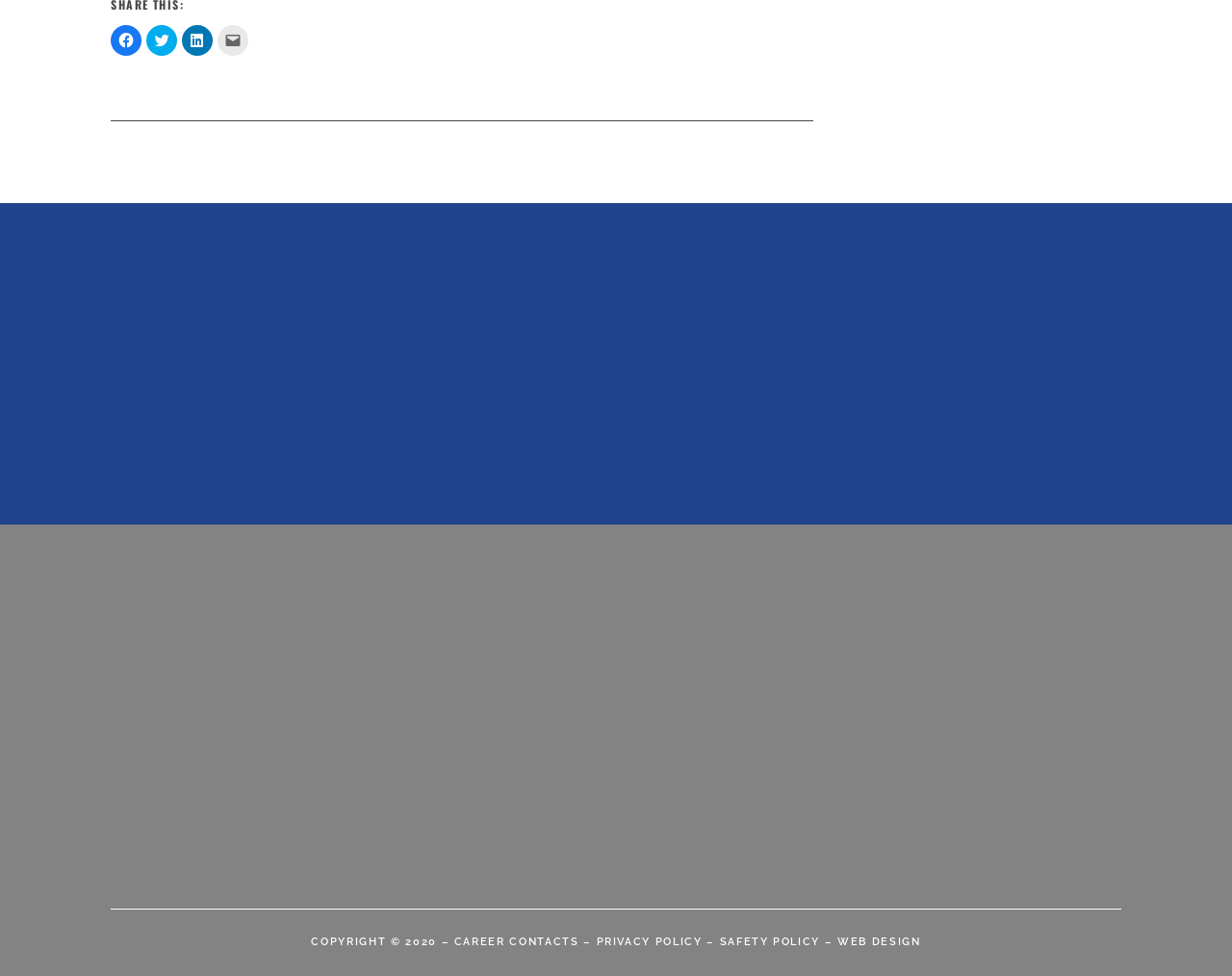Specify the bounding box coordinates of the element's area that should be clicked to execute the given instruction: "Browse job seekers page". The coordinates should be four float numbers between 0 and 1, i.e., [left, top, right, bottom].

[0.414, 0.741, 0.491, 0.77]